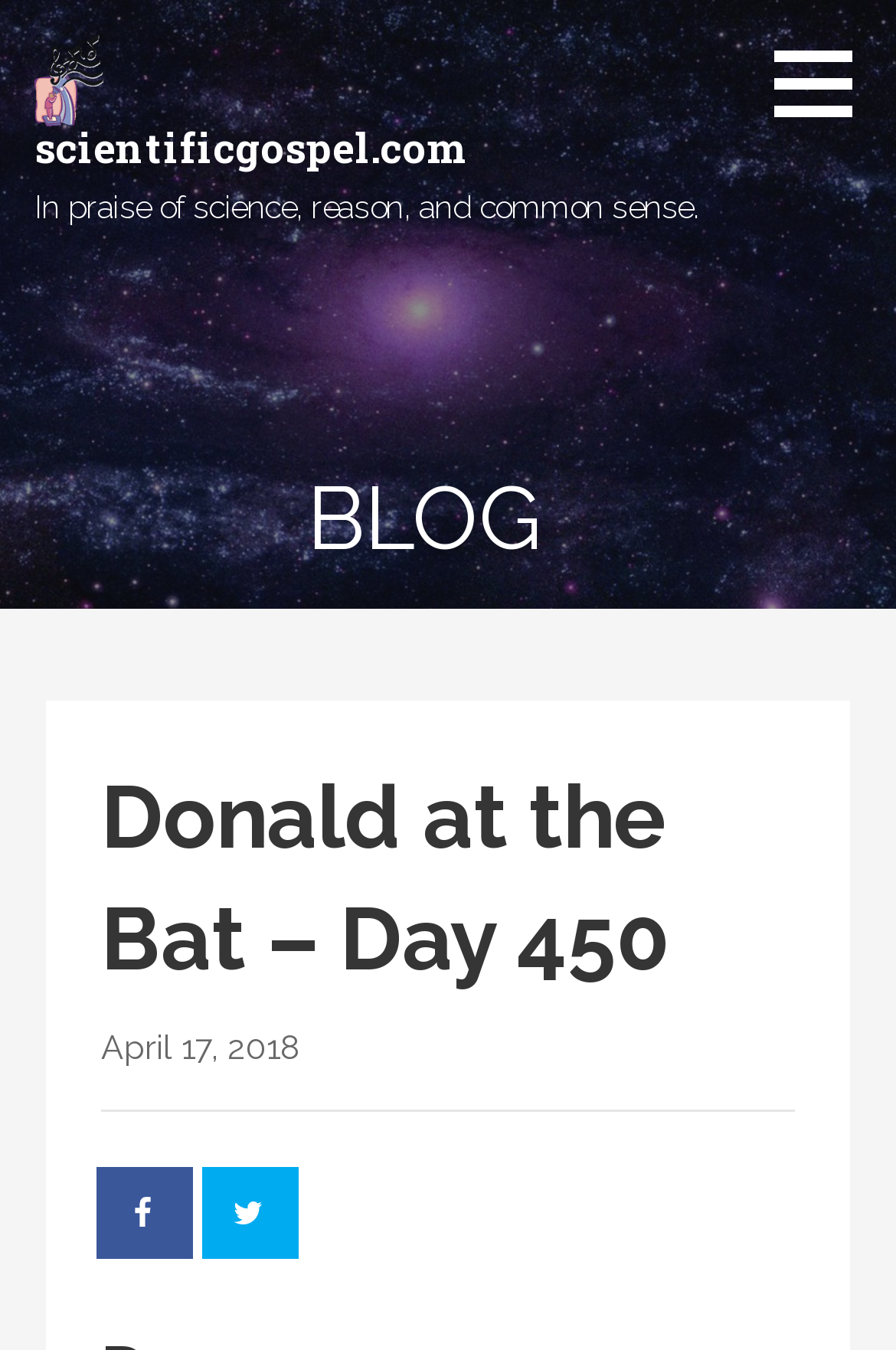What is the tagline of the website?
Look at the webpage screenshot and answer the question with a detailed explanation.

I found the answer by looking at the StaticText element with the text 'In praise of science, reason, and common sense.', which is likely the tagline of the website.